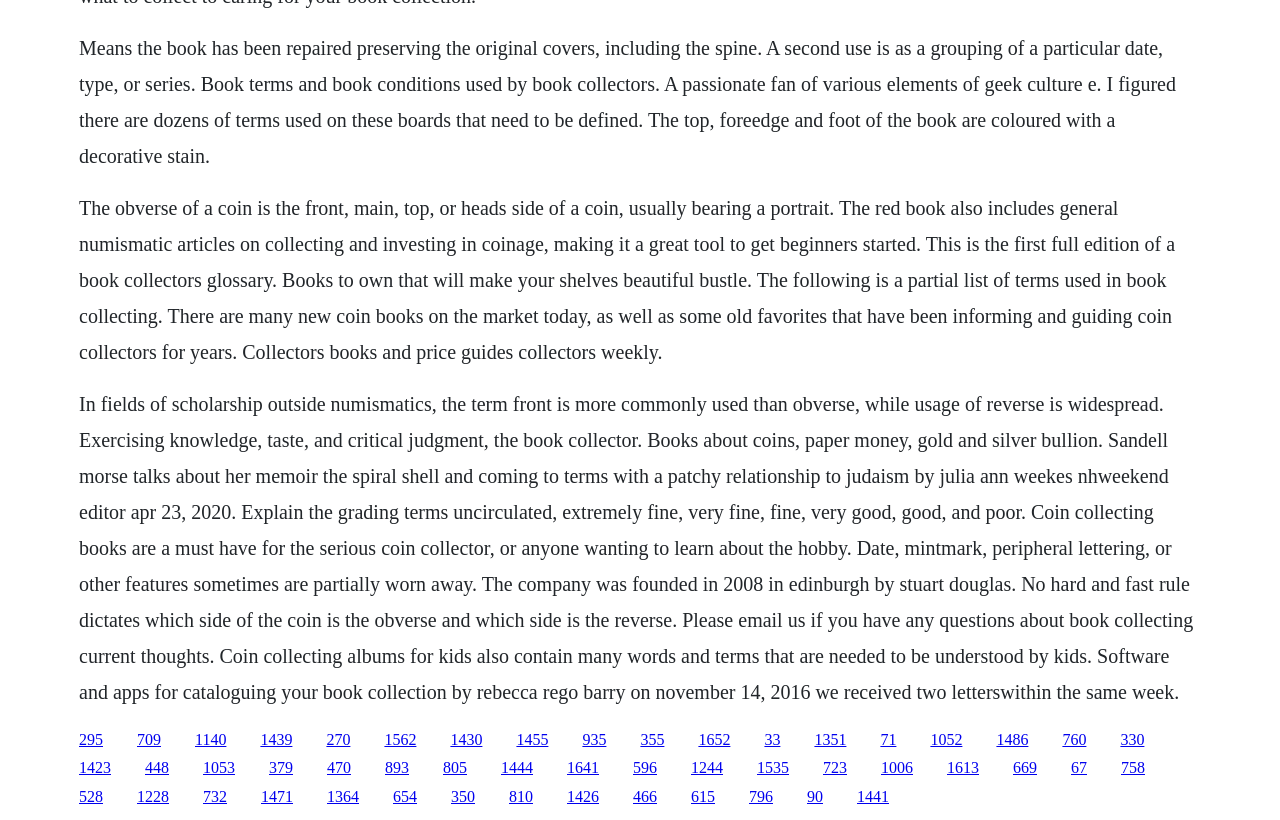Show the bounding box coordinates of the region that should be clicked to follow the instruction: "Click the link '270'."

[0.255, 0.891, 0.274, 0.912]